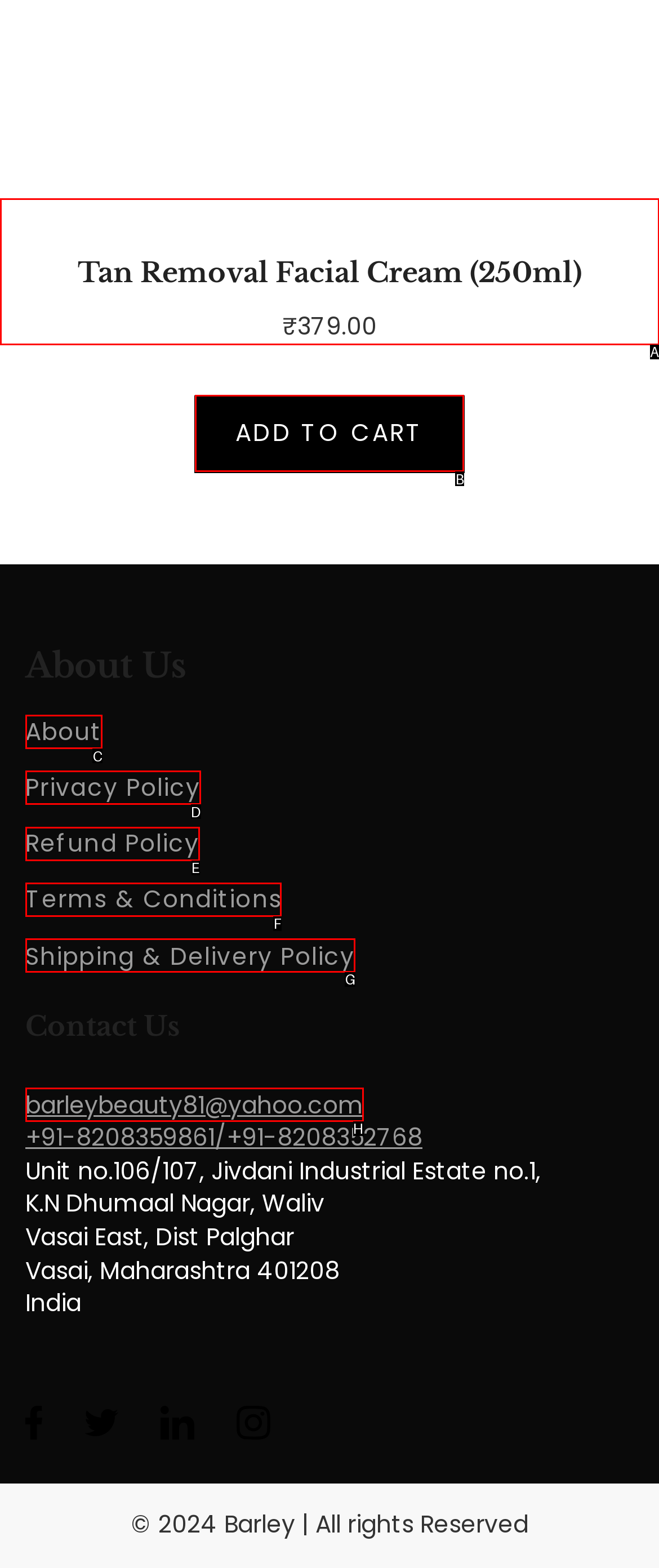From the available options, which lettered element should I click to complete this task: Add to cart?

B